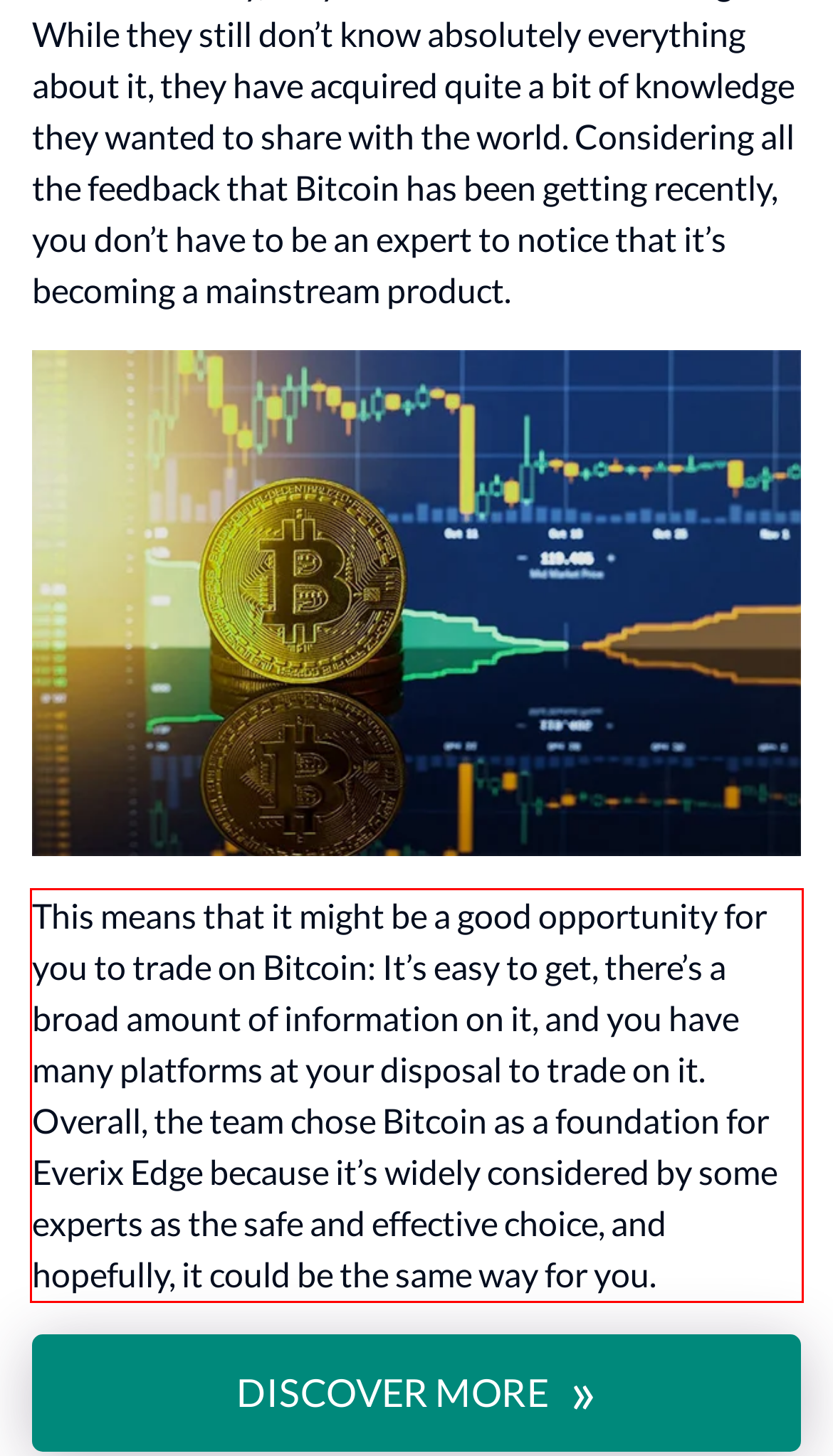Given the screenshot of a webpage, identify the red rectangle bounding box and recognize the text content inside it, generating the extracted text.

This means that it might be a good opportunity for you to trade on Bitcoin: It’s easy to get, there’s a broad amount of information on it, and you have many platforms at your disposal to trade on it. Overall, the team chose Bitcoin as a foundation for Everix Edge because it’s widely considered by some experts as the safe and effective choice, and hopefully, it could be the same way for you.